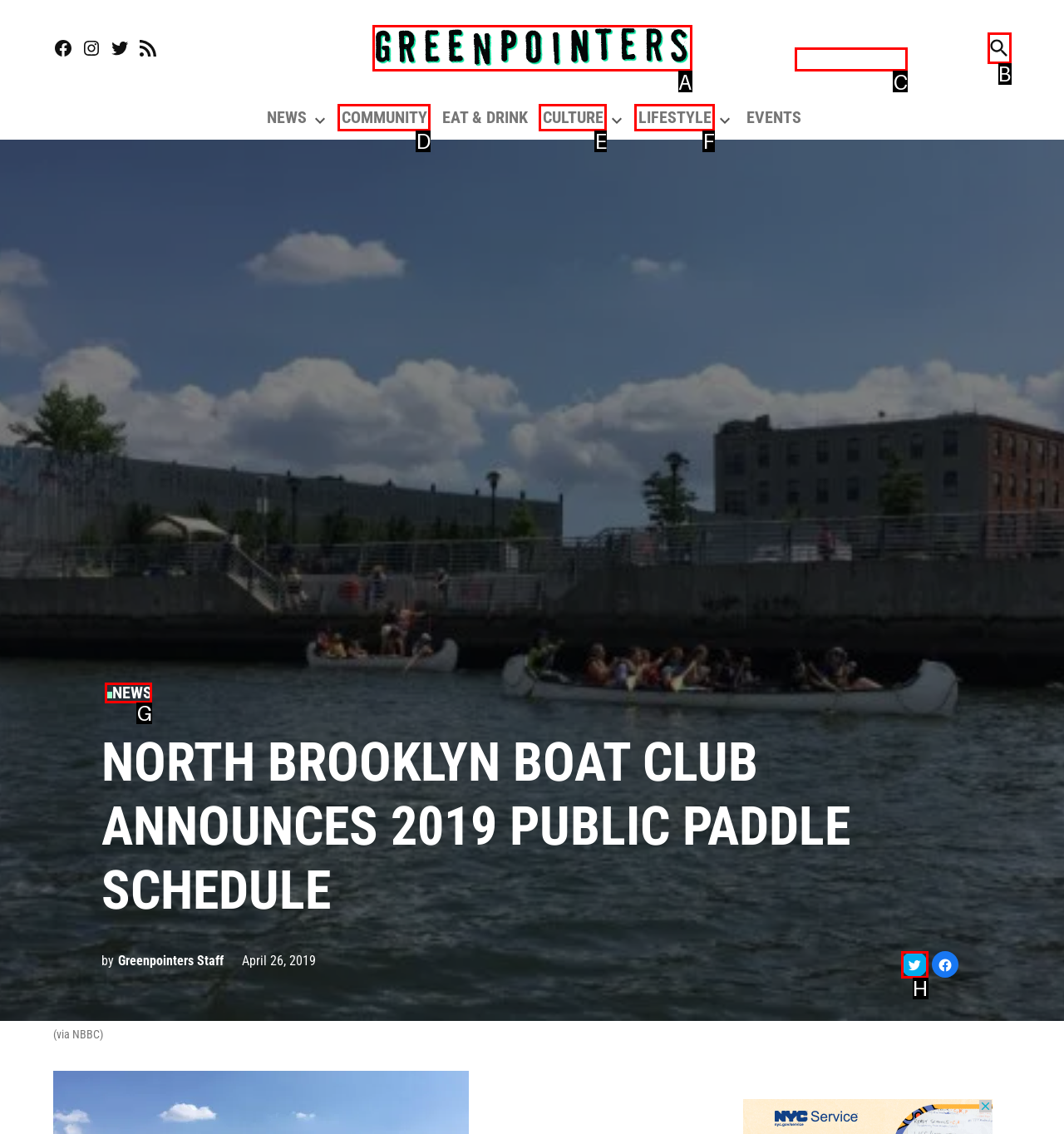For the instruction: Email HELLO@KATIEMORANO.COM, determine the appropriate UI element to click from the given options. Respond with the letter corresponding to the correct choice.

None